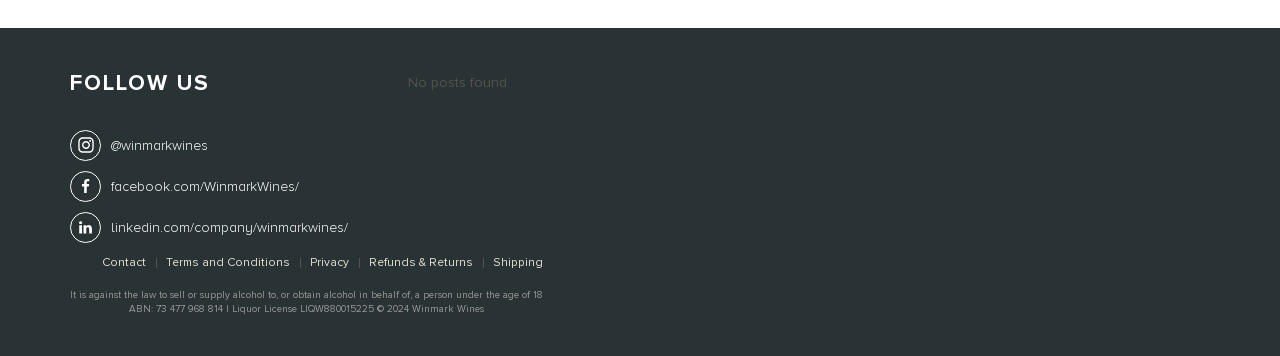Pinpoint the bounding box coordinates of the clickable area necessary to execute the following instruction: "Visit Winmark Wines' Facebook page". The coordinates should be given as four float numbers between 0 and 1, namely [left, top, right, bottom].

[0.055, 0.481, 0.272, 0.568]